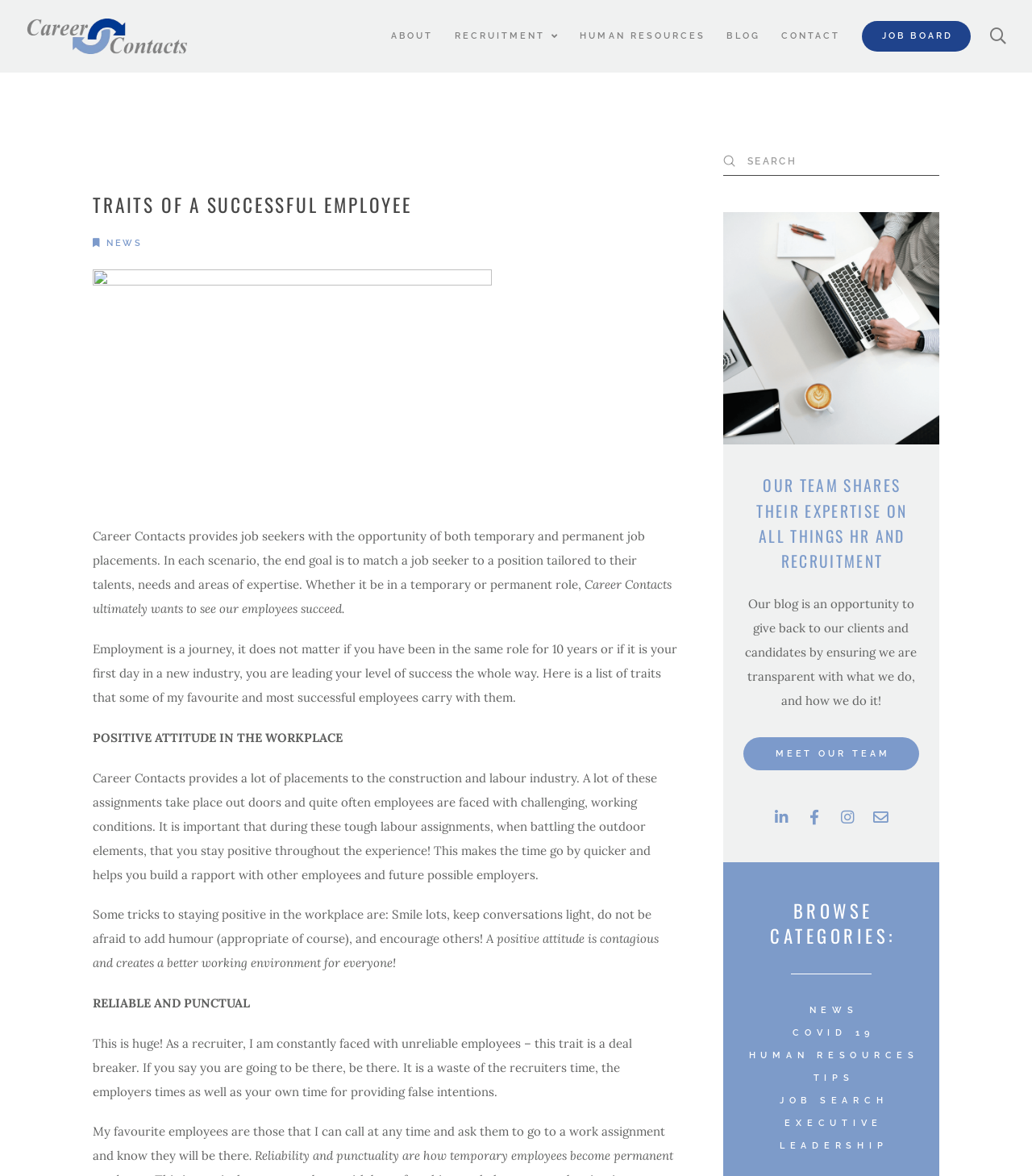What is the purpose of the search box on the webpage?
Using the information from the image, give a concise answer in one word or a short phrase.

To search the website